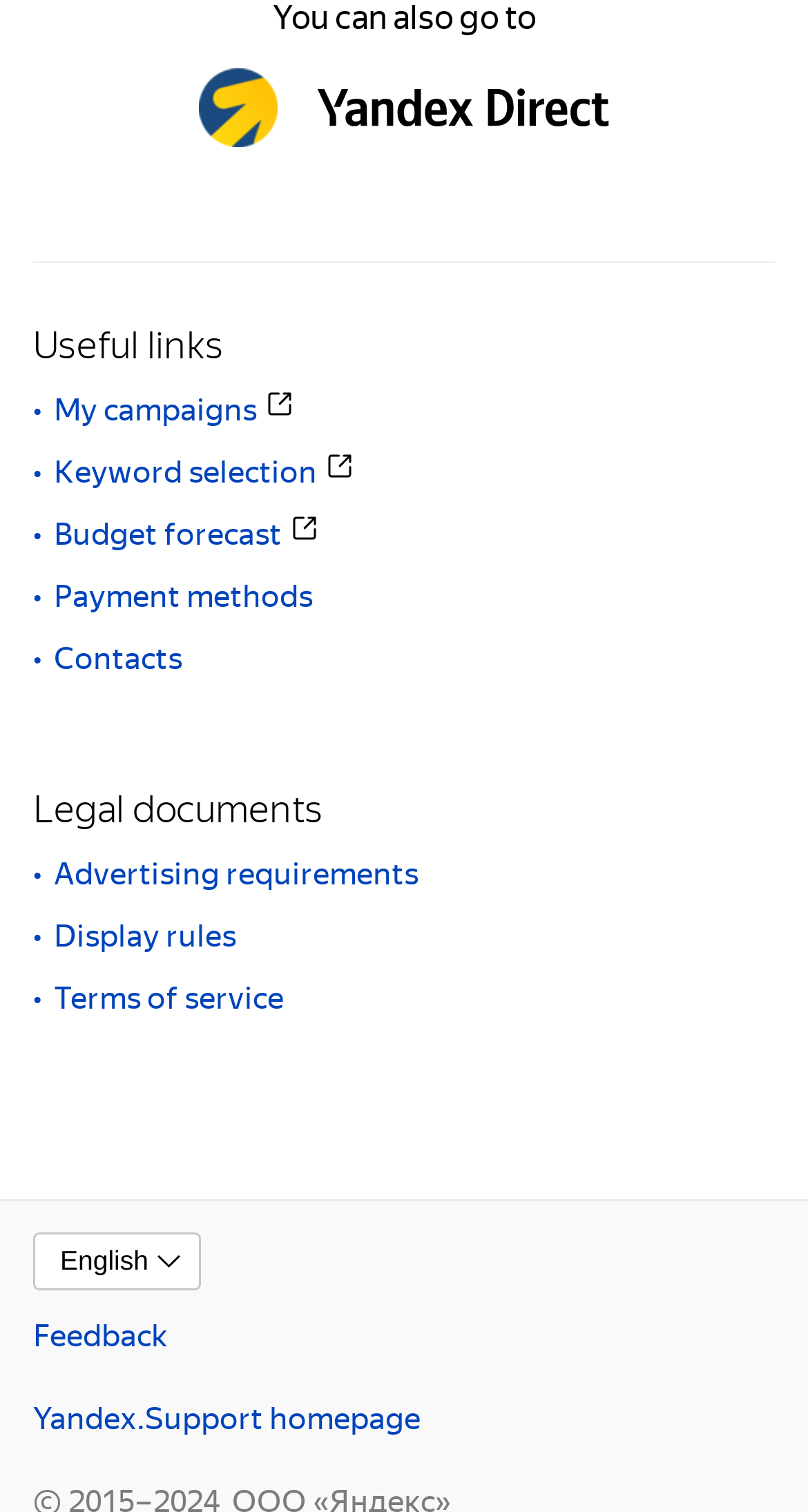Can you specify the bounding box coordinates for the region that should be clicked to fulfill this instruction: "Click on My campaigns".

[0.067, 0.251, 0.362, 0.283]